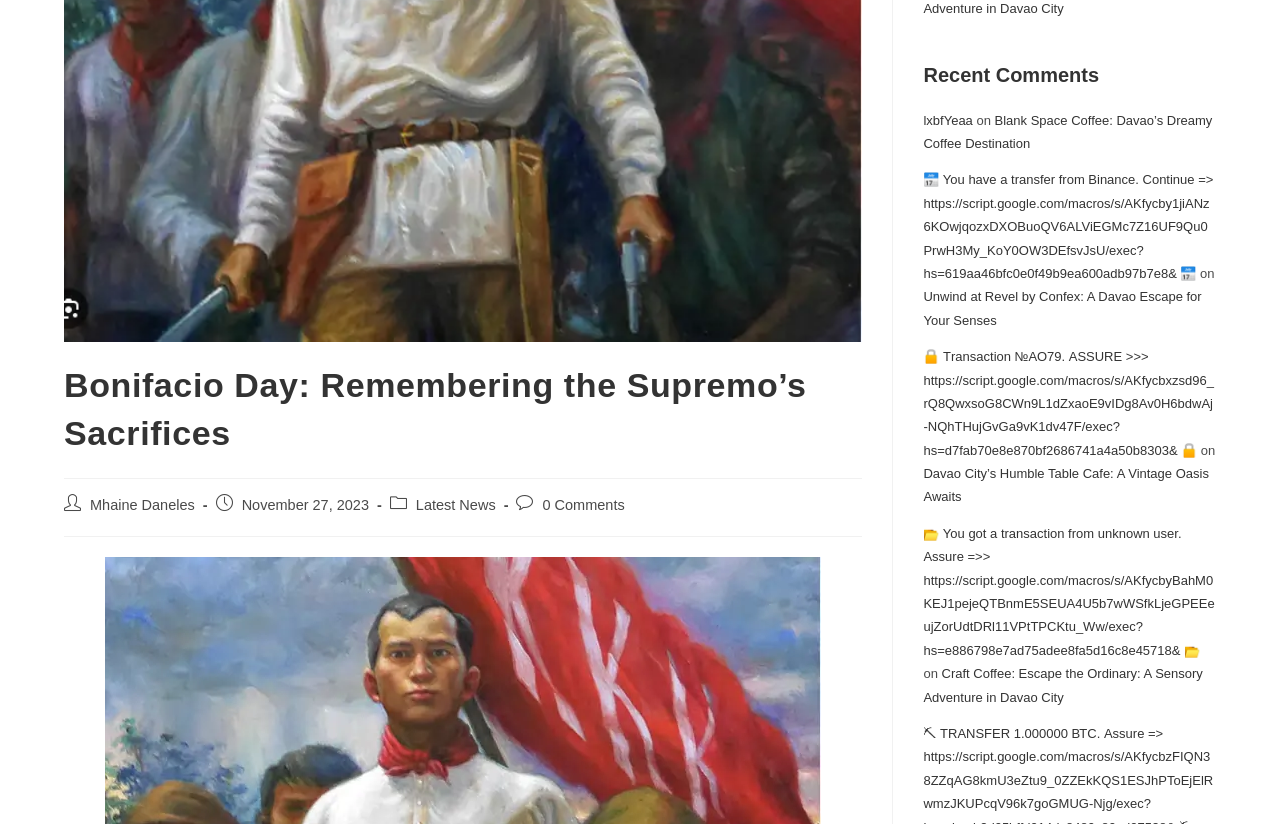Extract the bounding box of the UI element described as: "Formula 1".

None